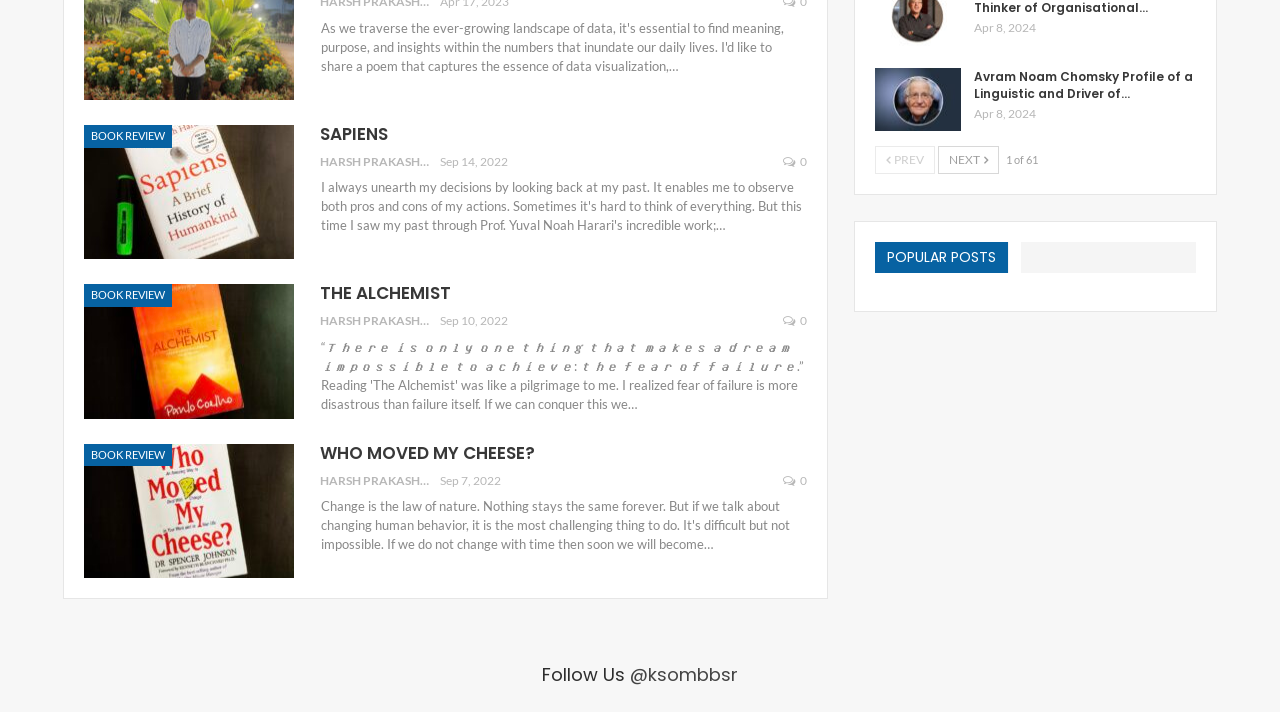Given the element description parent_node: BOOK REVIEW title="THE ALCHEMIST", specify the bounding box coordinates of the corresponding UI element in the format (top-left x, top-left y, bottom-right x, bottom-right y). All values must be between 0 and 1.

[0.066, 0.399, 0.23, 0.588]